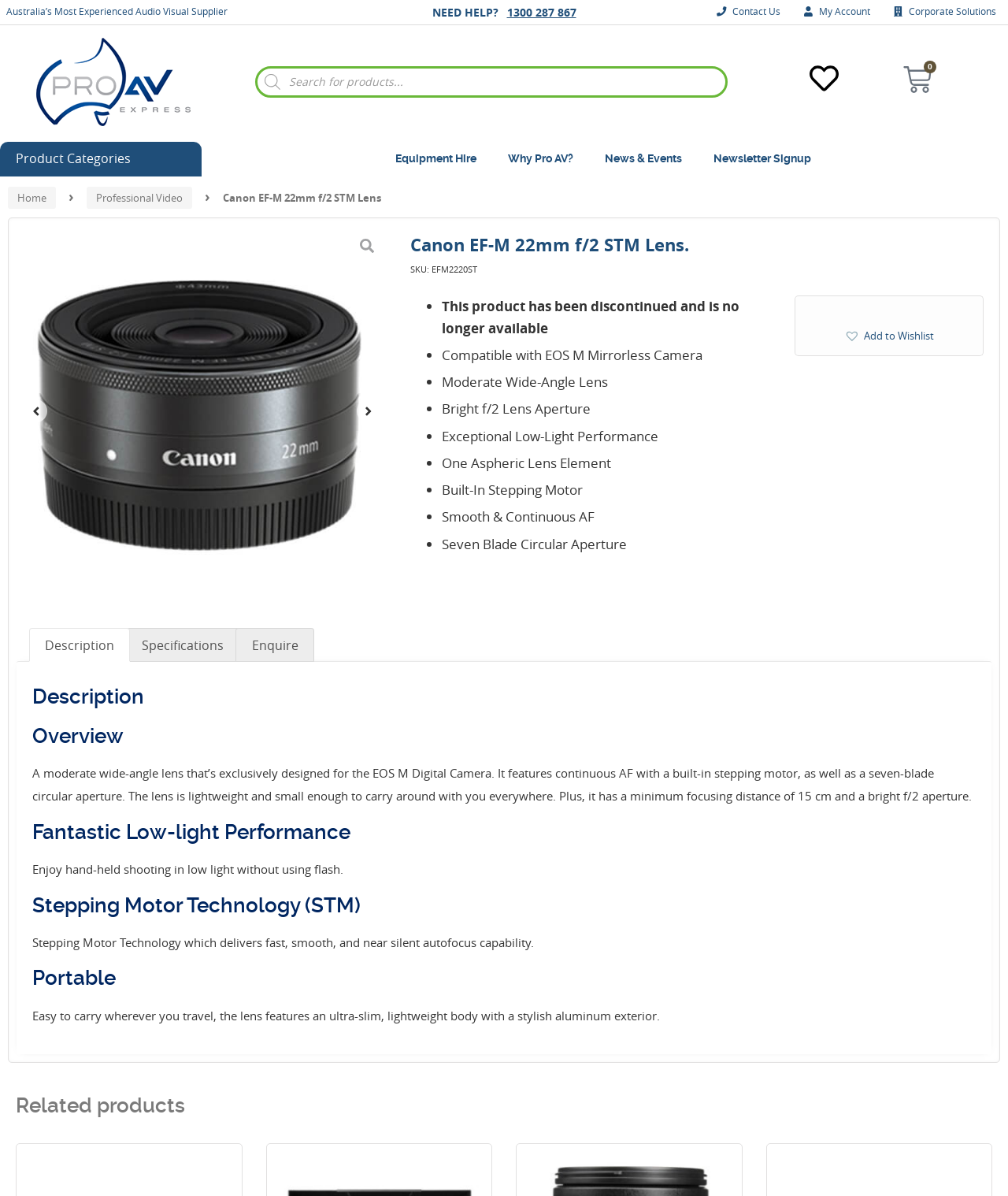Please specify the bounding box coordinates of the clickable region to carry out the following instruction: "Add to wishlist". The coordinates should be four float numbers between 0 and 1, in the format [left, top, right, bottom].

[0.837, 0.274, 0.927, 0.287]